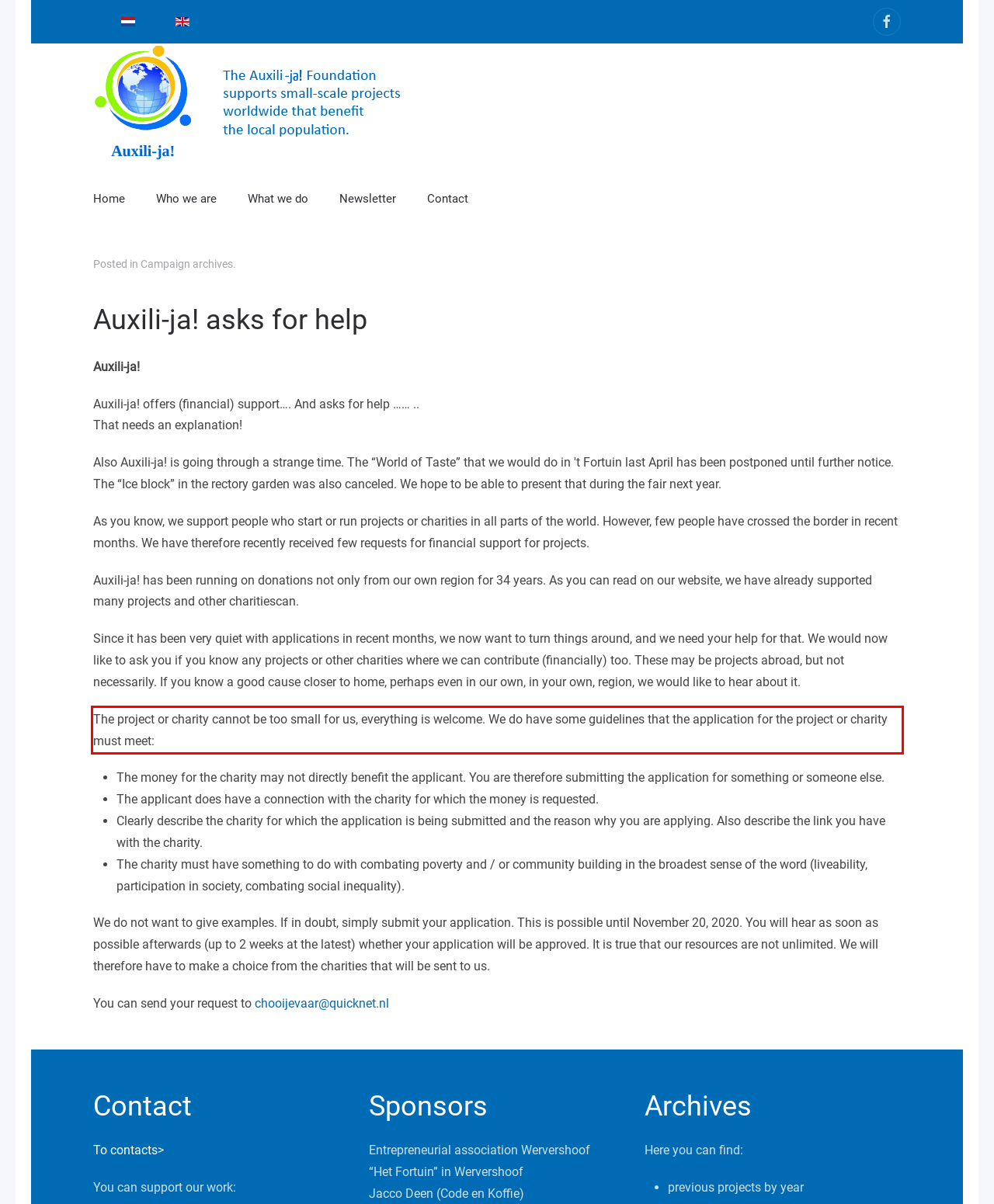Identify the text within the red bounding box on the webpage screenshot and generate the extracted text content.

The project or charity cannot be too small for us, everything is welcome. We do have some guidelines that the application for the project or charity must meet: